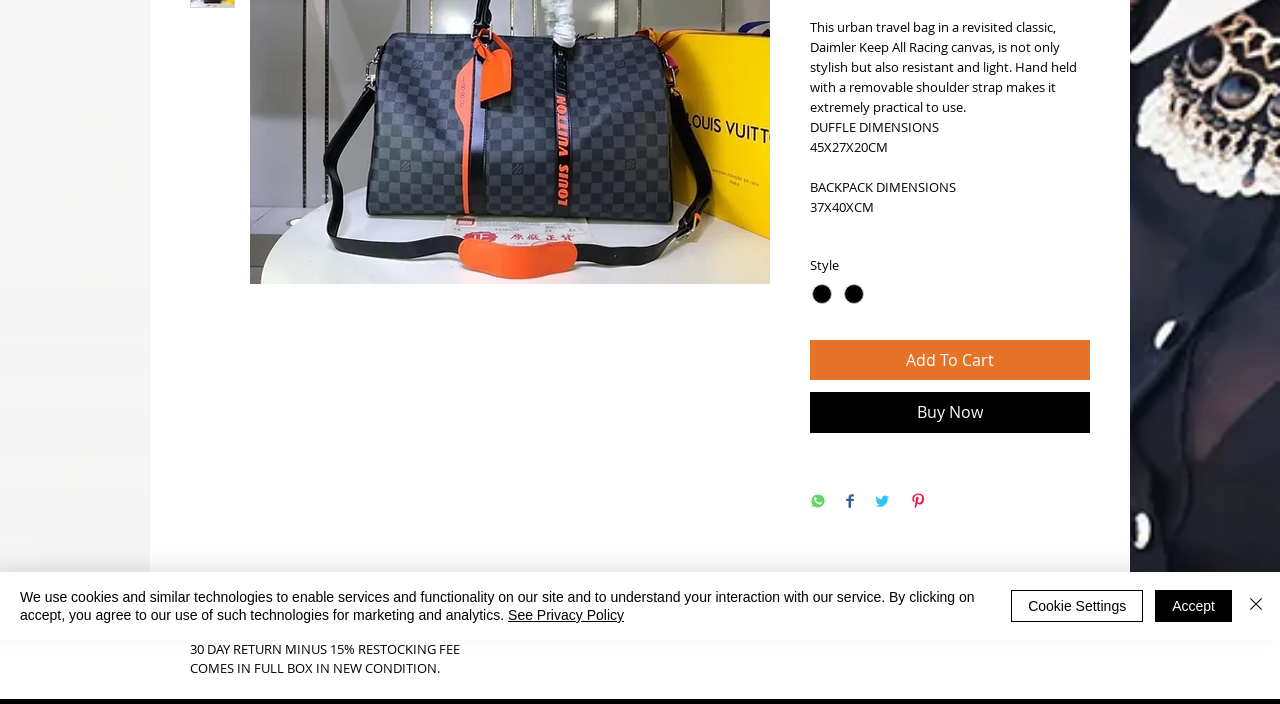Highlight the bounding box of the UI element that corresponds to this description: "Add To Cart".

[0.633, 0.483, 0.852, 0.539]